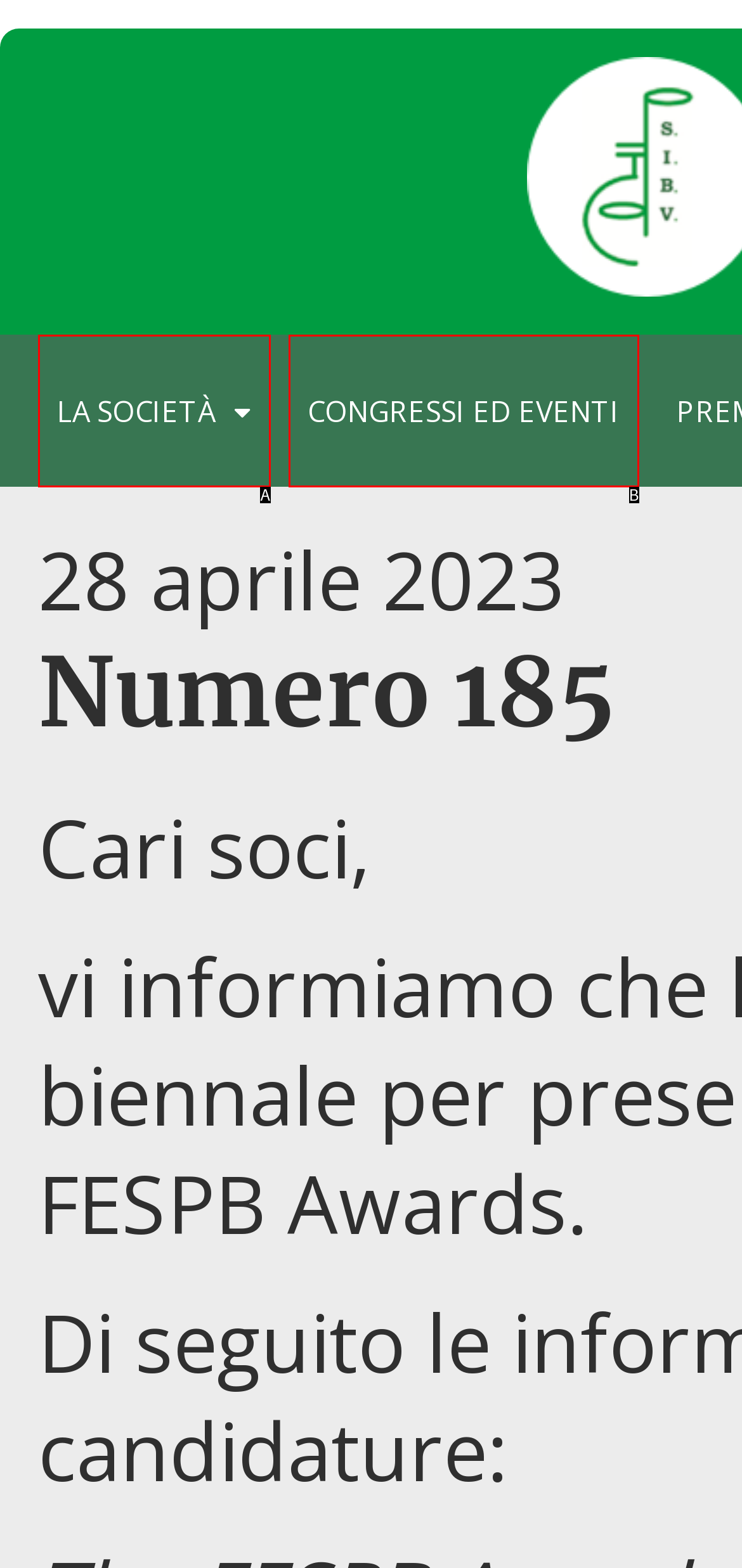Which HTML element matches the description: Julia Ward Howe Award?
Reply with the letter of the correct choice.

None